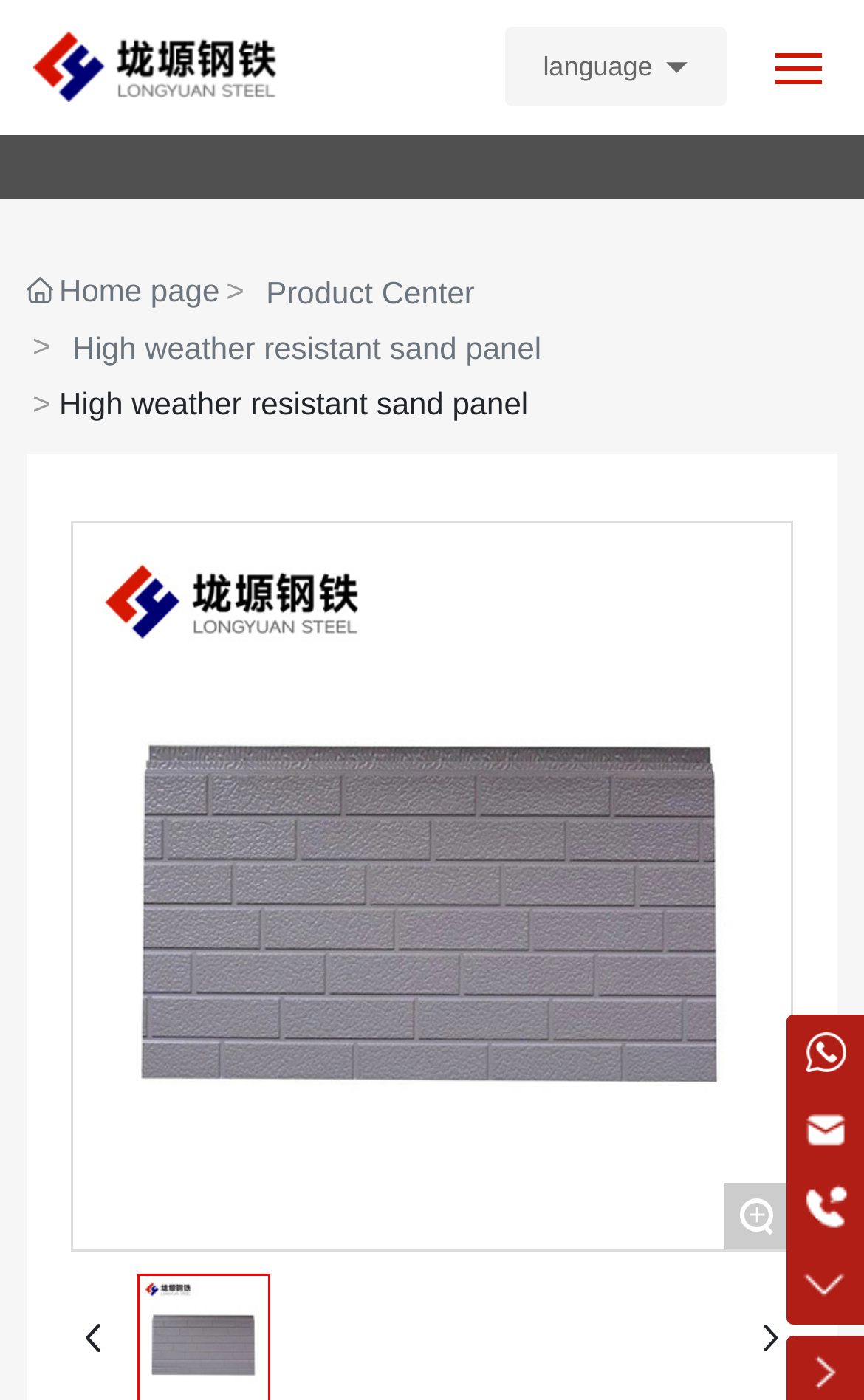From the webpage screenshot, predict the bounding box coordinates (top-left x, top-left y, bottom-right x, bottom-right y) for the UI element described here: +86-543-8196898

[0.483, 0.897, 0.808, 0.923]